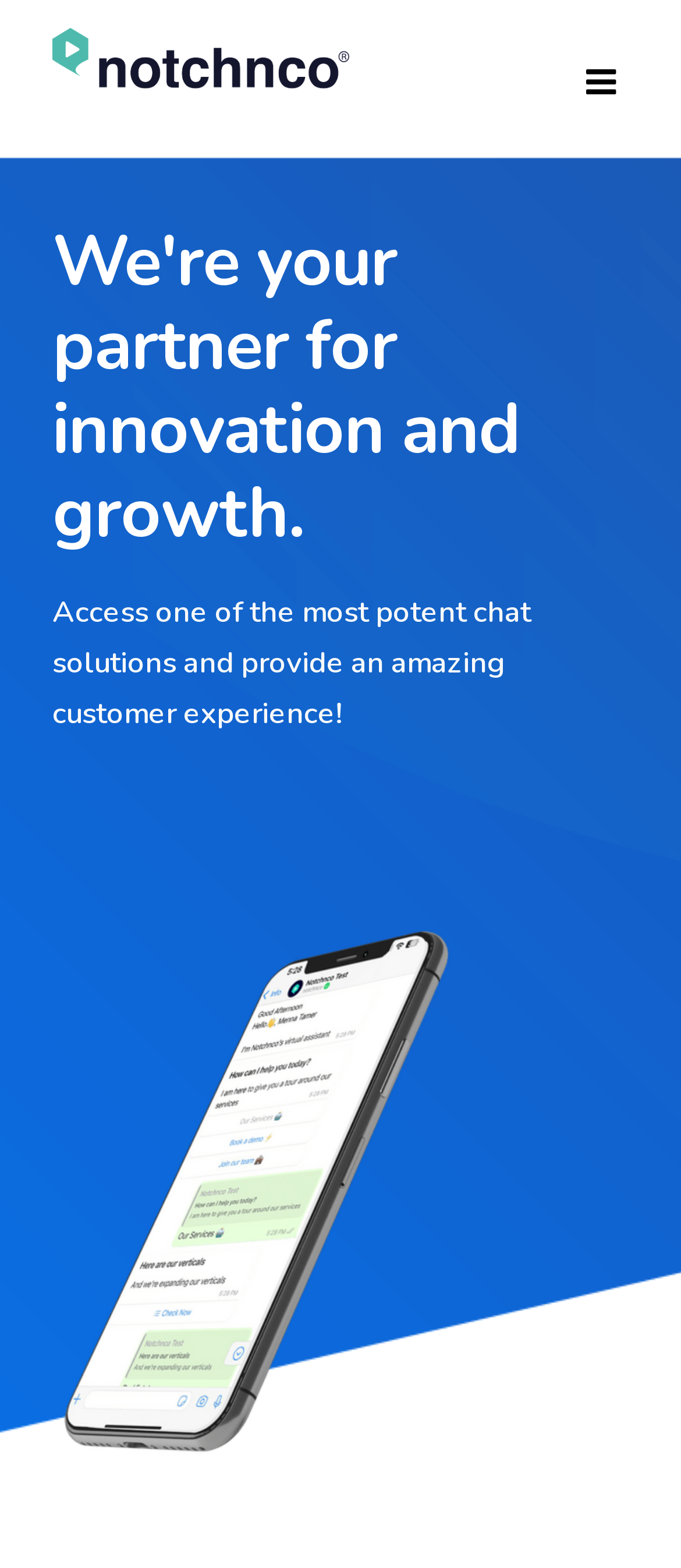Write a detailed summary of the webpage, including text, images, and layout.

The webpage is titled "Notchnco" and has a navigation menu at the top with 7 links: "Home", "Company", "About Us", "Our Story", "Services", "News", and "Contact Us", followed by a "Book a Meeting" link with an icon. 

Below the navigation menu, there is a heading that reads "We're your partner for innovation and growth." 

Underneath the heading, there is a paragraph of text that describes the benefits of using Notchnco's chat solution, stating that it can provide an amazing customer experience. 

To the right of the text, there is an image that takes up a significant portion of the page.